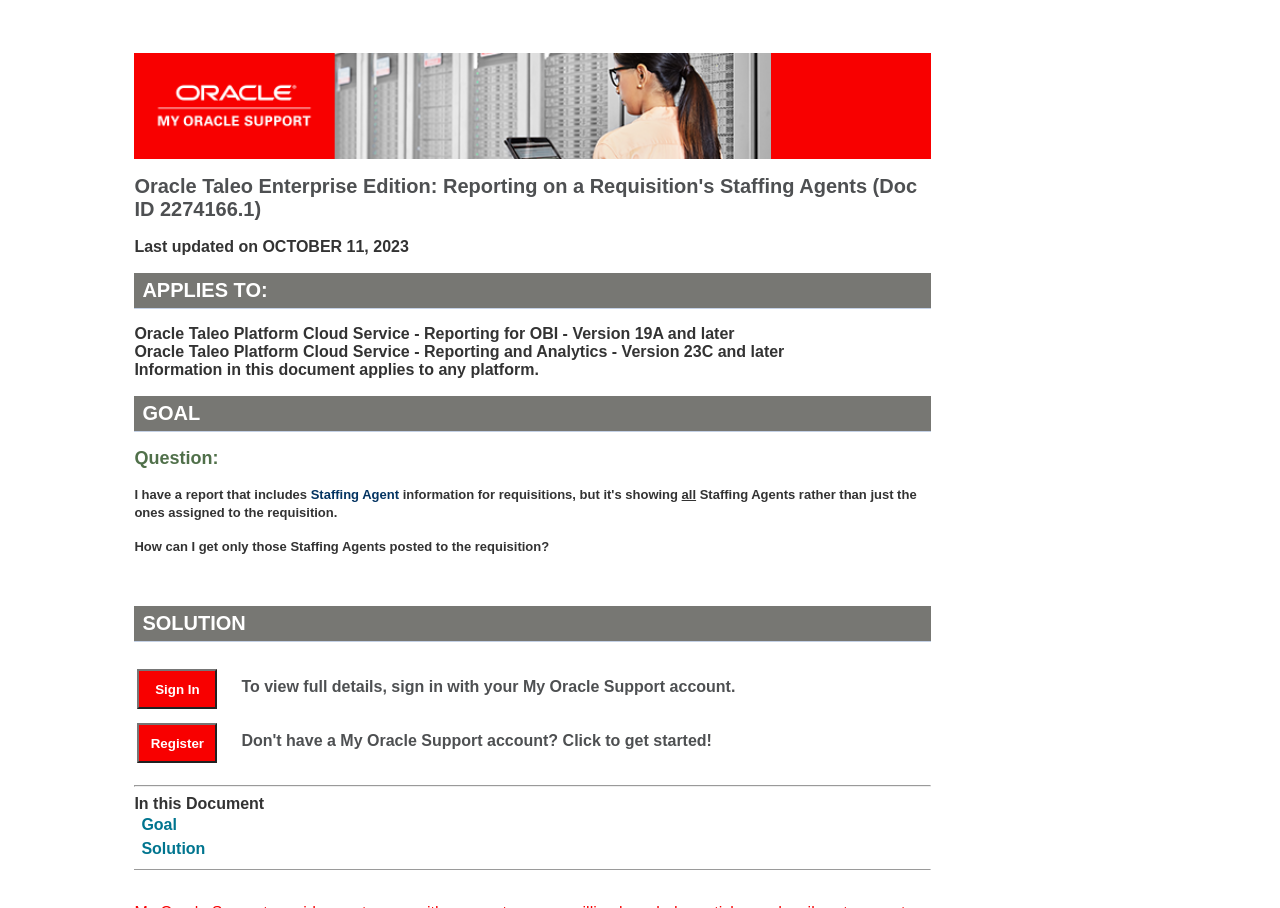Describe all the significant parts and information present on the webpage.

This webpage is about Oracle Taleo Enterprise Edition, specifically reporting on a requisition's staffing agents. At the top, there is a banner with the title "My Oracle Support Banner" accompanied by an image. Below the banner, the page title "Oracle Taleo Enterprise Edition: Reporting on a Requisition's Staffing Agents (Doc ID 2274166.1)" is displayed. The last updated date, "OCTOBER 11, 2023", is shown underneath.

The page is divided into sections, with headings "APPLIES TO:", "GOAL", and "SOLUTION". The "APPLIES TO:" section lists the applicable platforms, including Oracle Taleo Platform Cloud Service - Reporting for OBI - Version 19A and later, and Oracle Taleo Platform Cloud Service - Reporting and Analytics - Version 23C and later.

In the "GOAL" section, a question is posed about how to get only the staffing agents posted to the requisition in a report. The "SOLUTION" section provides a table with two rows, each containing a grid cell with a button, "Sign In" and "Register", respectively. The table also displays a message prompting users to sign in with their My Oracle Support account to view full details.

Below the "SOLUTION" section, there is a horizontal separator, followed by a "In this Document" section, which contains two tables with links to "Goal" and "Solution". Another horizontal separator is displayed at the bottom of the page.